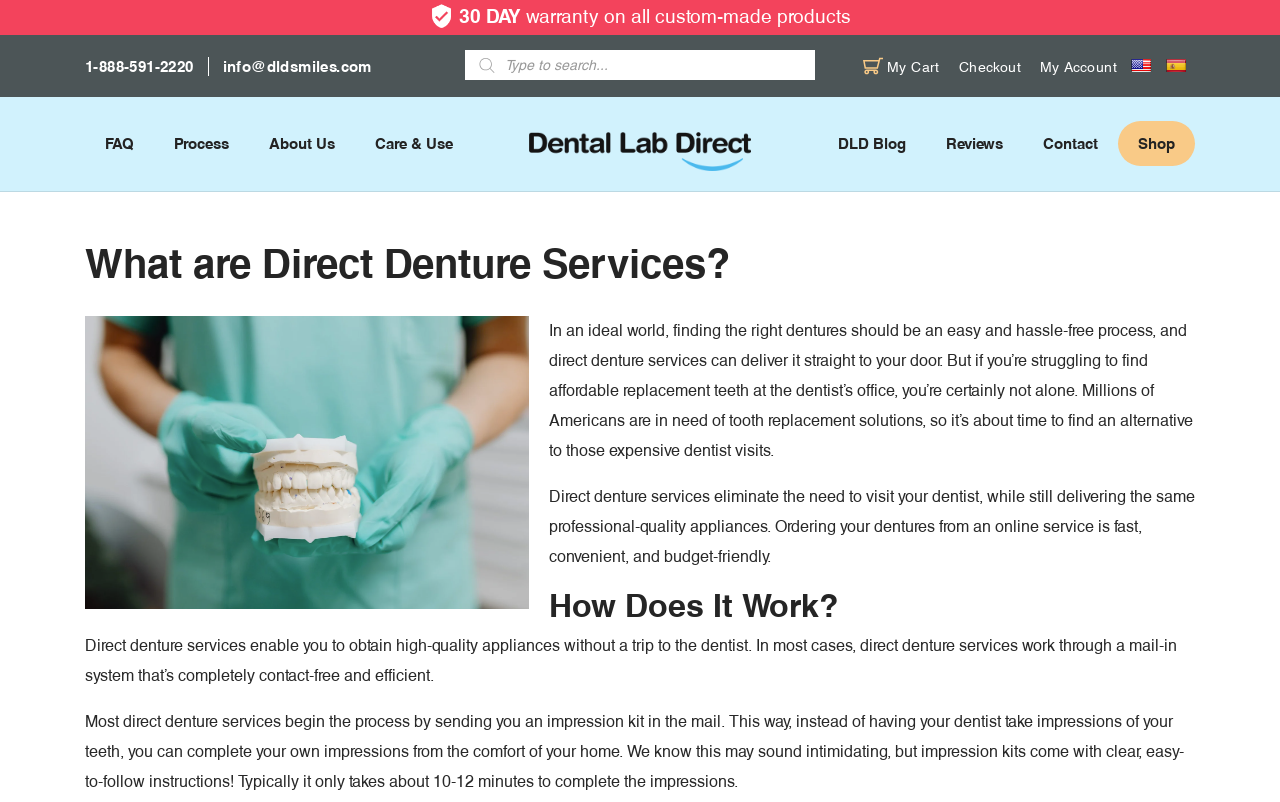Locate the UI element described by info@dldsmiles.com and provide its bounding box coordinates. Use the format (top-left x, top-left y, bottom-right x, bottom-right y) with all values as floating point numbers between 0 and 1.

[0.174, 0.071, 0.302, 0.094]